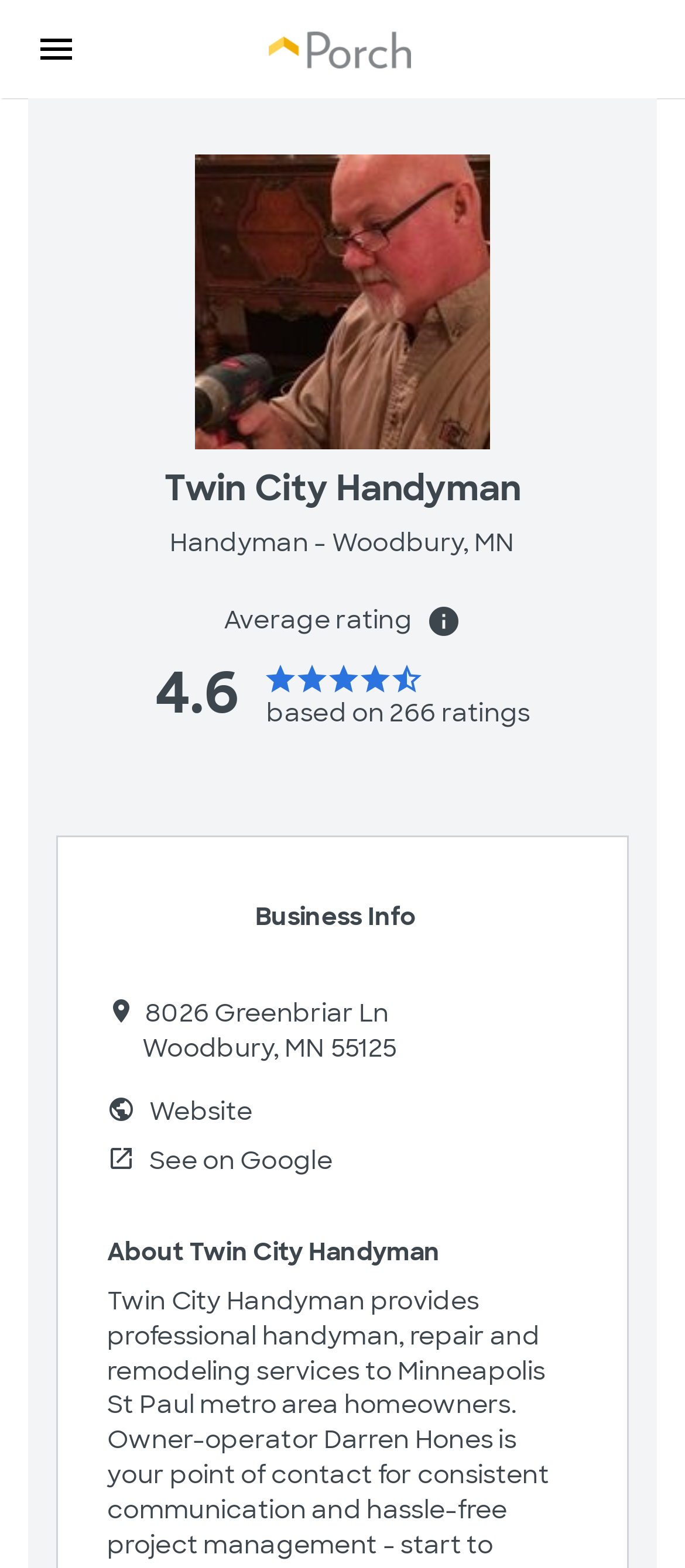What is the address of Twin City Handyman?
Can you provide a detailed and comprehensive answer to the question?

The address can be found in the 'Business Info' section, where it is listed as '8026 Greenbriar Ln' followed by 'Woodbury, MN 55125'.